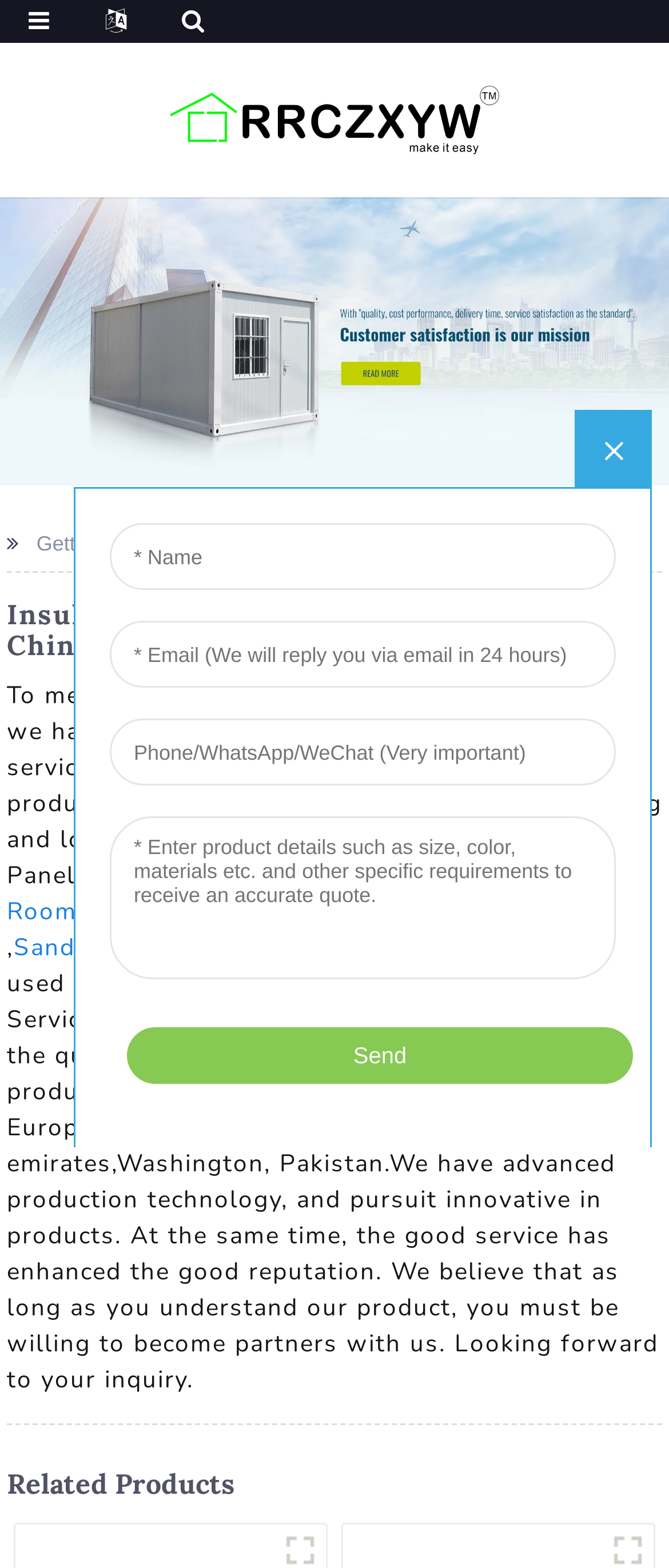Determine the bounding box coordinates of the clickable element to complete this instruction: "View Insulated Precast Concrete Wall Panels". Provide the coordinates in the format of four float numbers between 0 and 1, [left, top, right, bottom].

[0.35, 0.339, 0.891, 0.355]